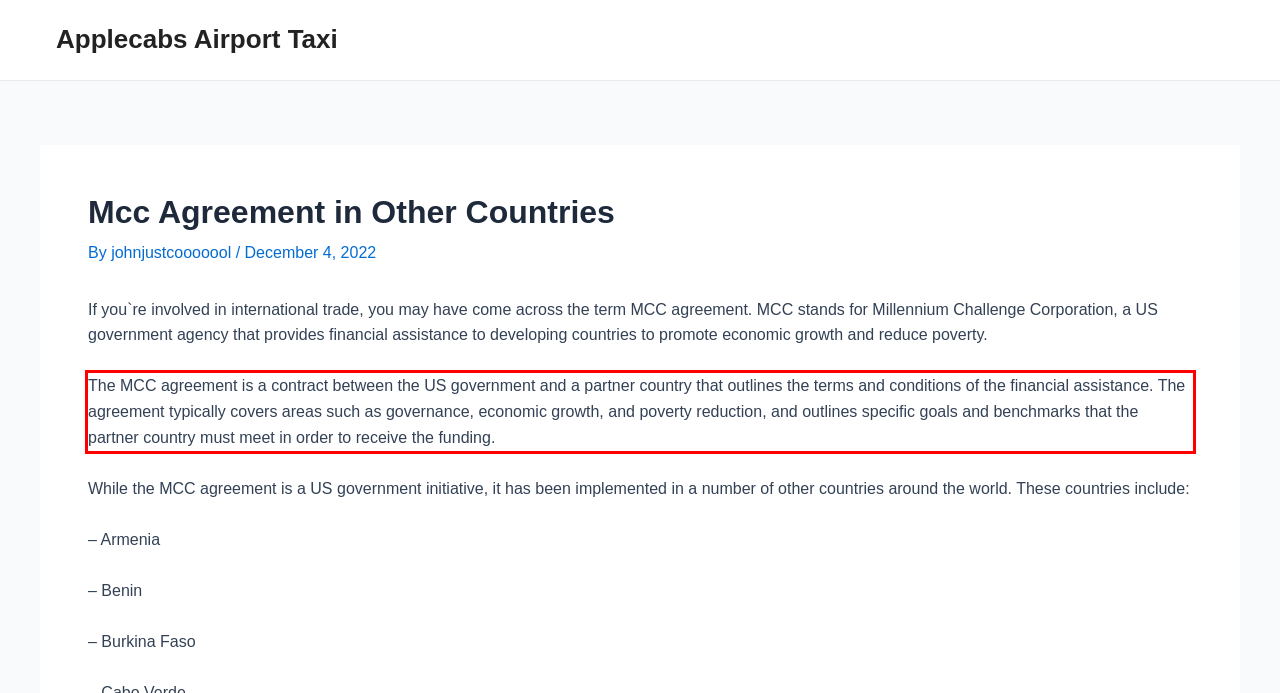Please look at the webpage screenshot and extract the text enclosed by the red bounding box.

The MCC agreement is a contract between the US government and a partner country that outlines the terms and conditions of the financial assistance. The agreement typically covers areas such as governance, economic growth, and poverty reduction, and outlines specific goals and benchmarks that the partner country must meet in order to receive the funding.